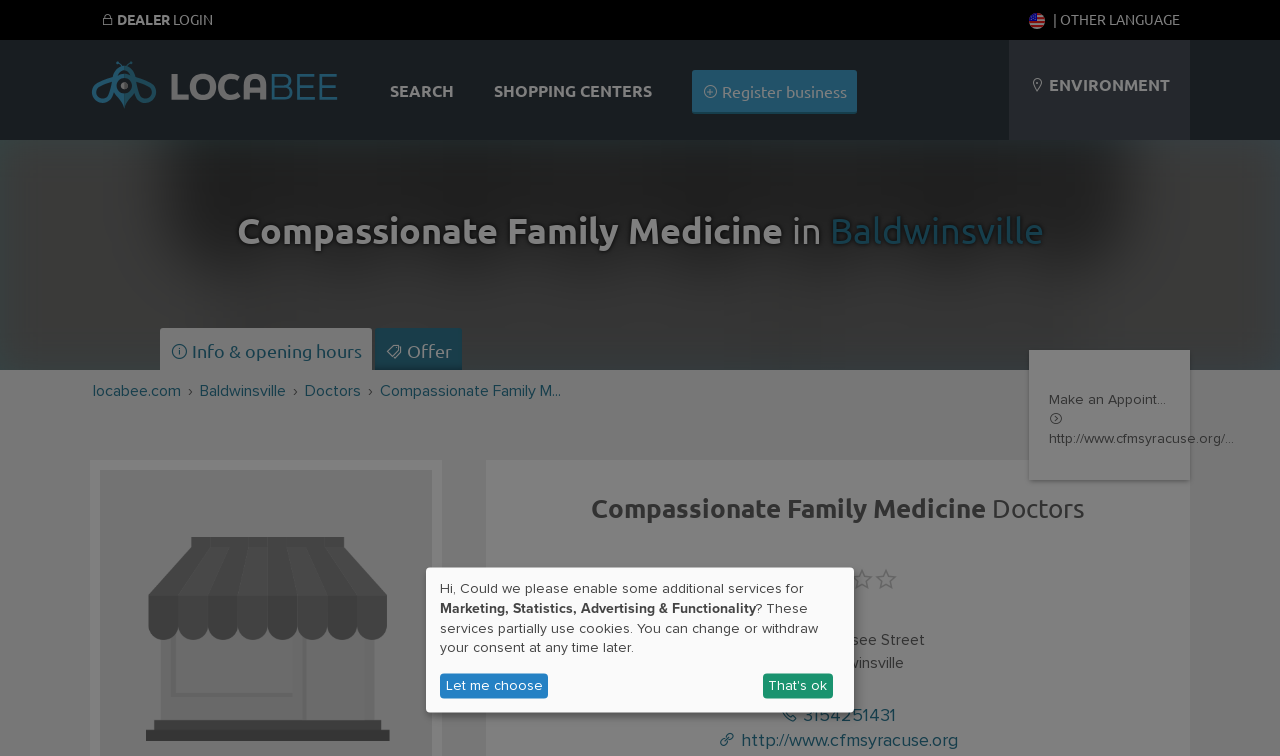What is the zip code of Compassionate Family Medicine?
Please provide a single word or phrase based on the screenshot.

13027